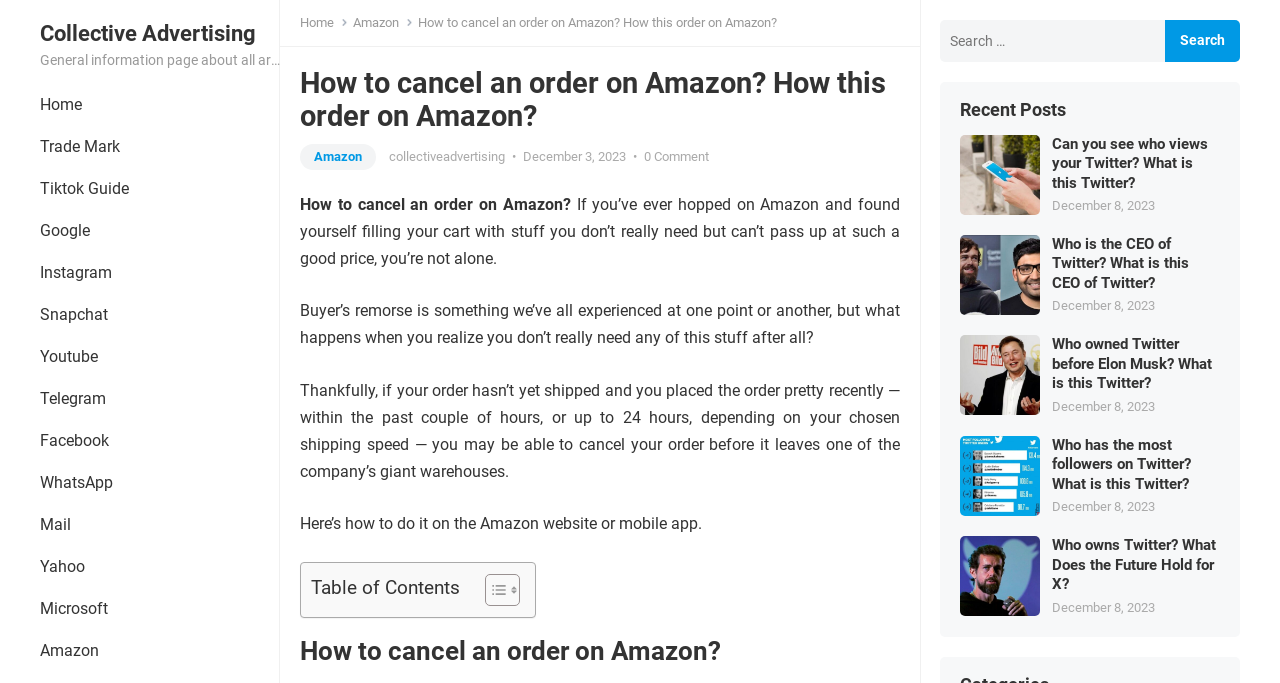Please specify the bounding box coordinates of the area that should be clicked to accomplish the following instruction: "Click on the 'Home' link". The coordinates should consist of four float numbers between 0 and 1, i.e., [left, top, right, bottom].

[0.016, 0.124, 0.08, 0.185]